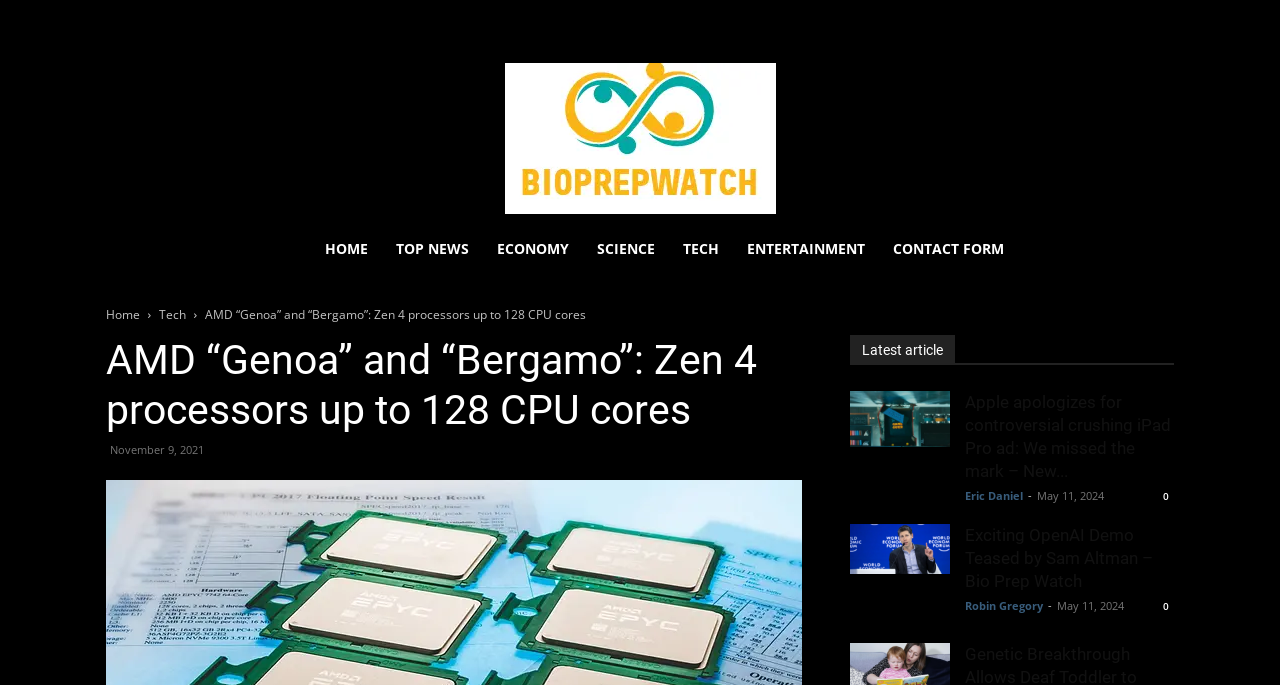Pinpoint the bounding box coordinates of the clickable area necessary to execute the following instruction: "Click on the 'Apple apologizes for controversial crushing iPad Pro ad: We missed the mark – New York Post' link". The coordinates should be given as four float numbers between 0 and 1, namely [left, top, right, bottom].

[0.664, 0.571, 0.742, 0.653]